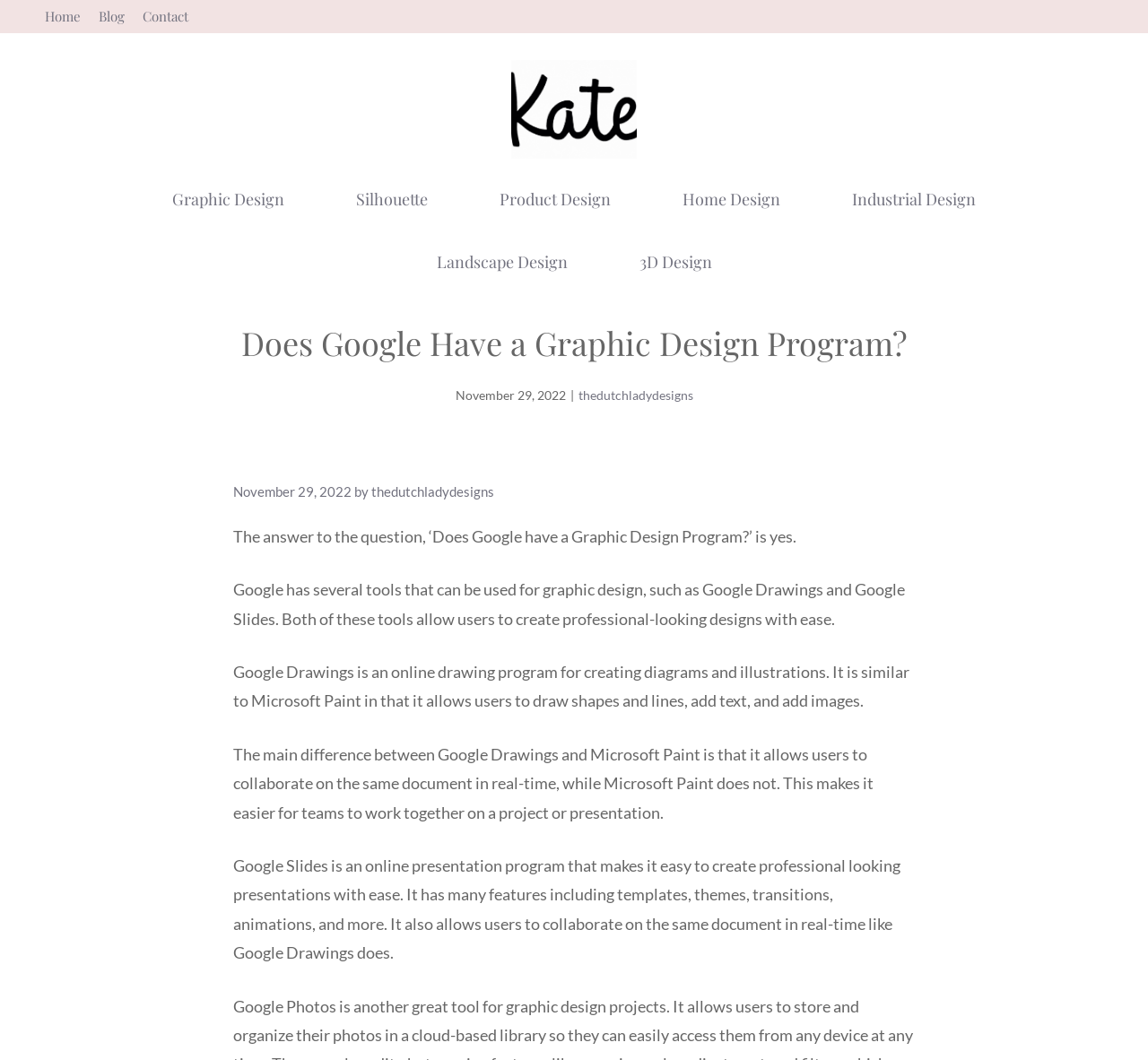What feature does Google Slides have?
Could you give a comprehensive explanation in response to this question?

Google Slides has the feature of collaboration, which allows users to collaborate on the same document in real-time, as mentioned in the content of the blog post.